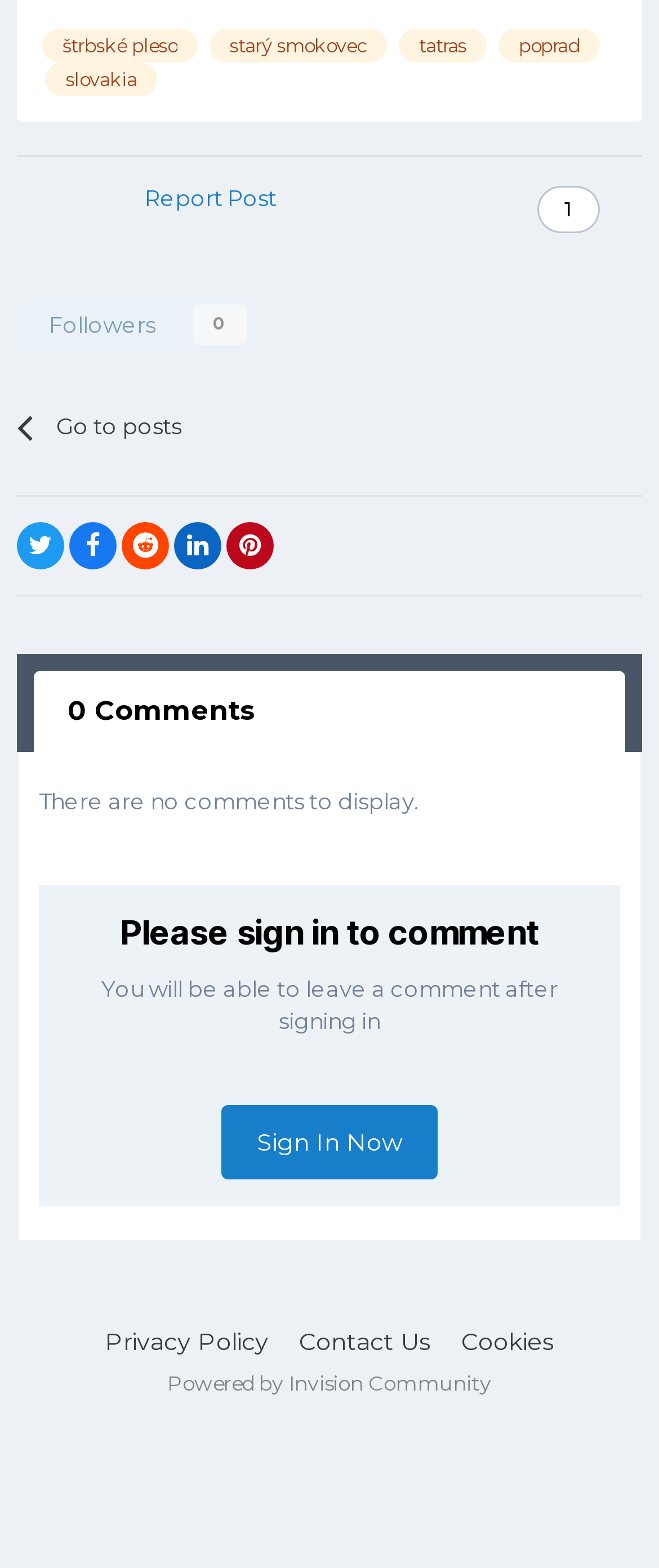Locate the bounding box of the UI element described by: "Report Post" in the given webpage screenshot.

[0.077, 0.108, 0.562, 0.143]